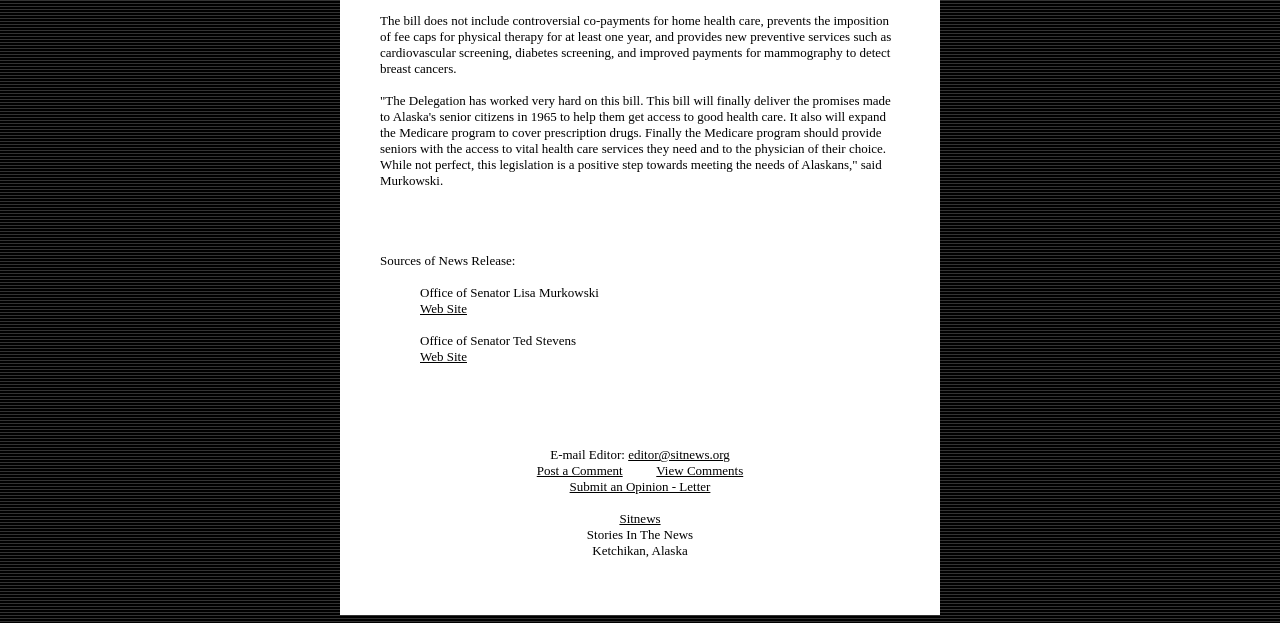For the following element description, predict the bounding box coordinates in the format (top-left x, top-left y, bottom-right x, bottom-right y). All values should be floating point numbers between 0 and 1. Description: Submit an Opinion - Letter

[0.445, 0.769, 0.555, 0.793]